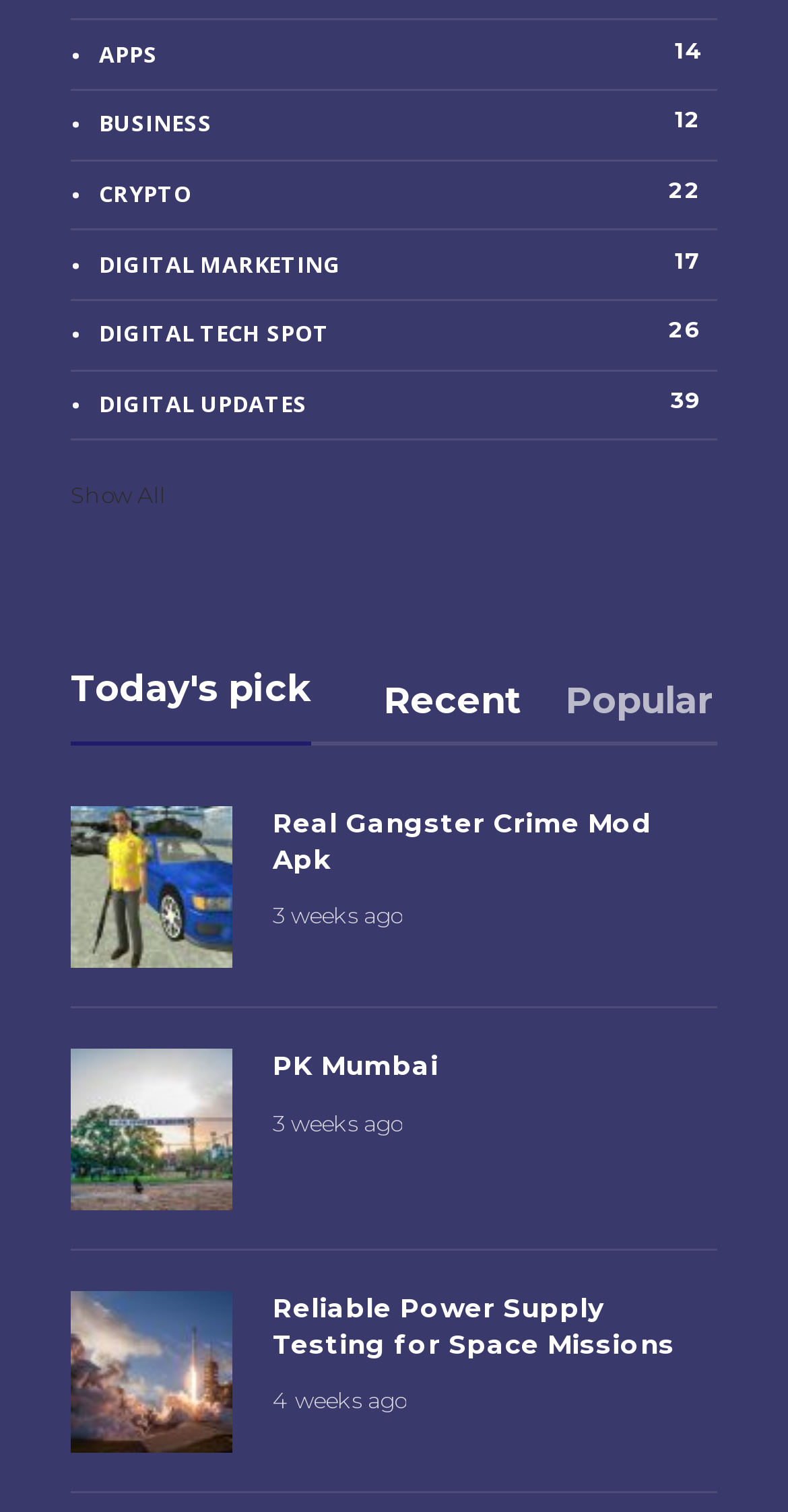How many tabs are available in the tablist?
Give a one-word or short-phrase answer derived from the screenshot.

2